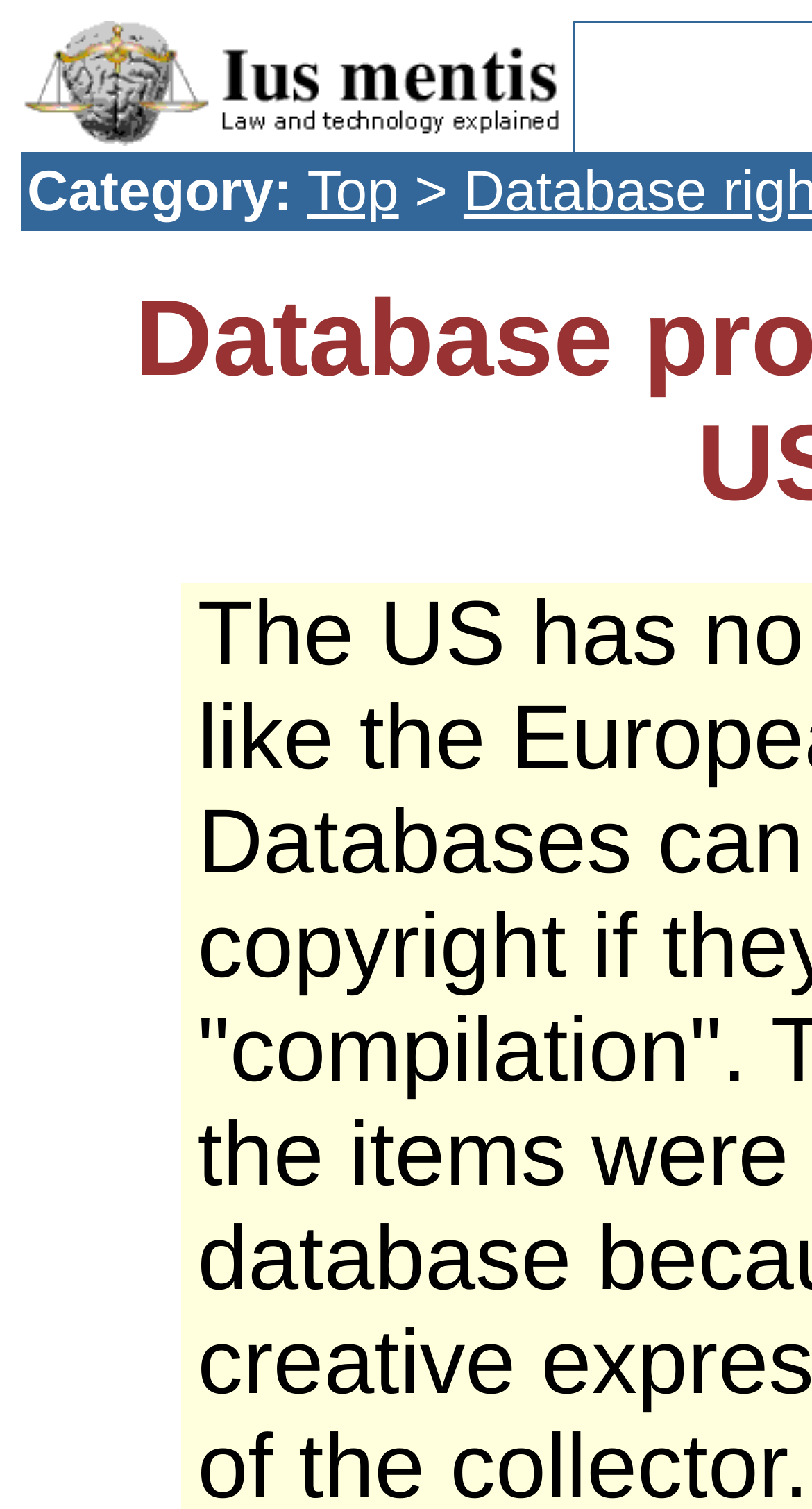Predict the bounding box of the UI element that fits this description: "@admin@larryrusswurm.org".

None